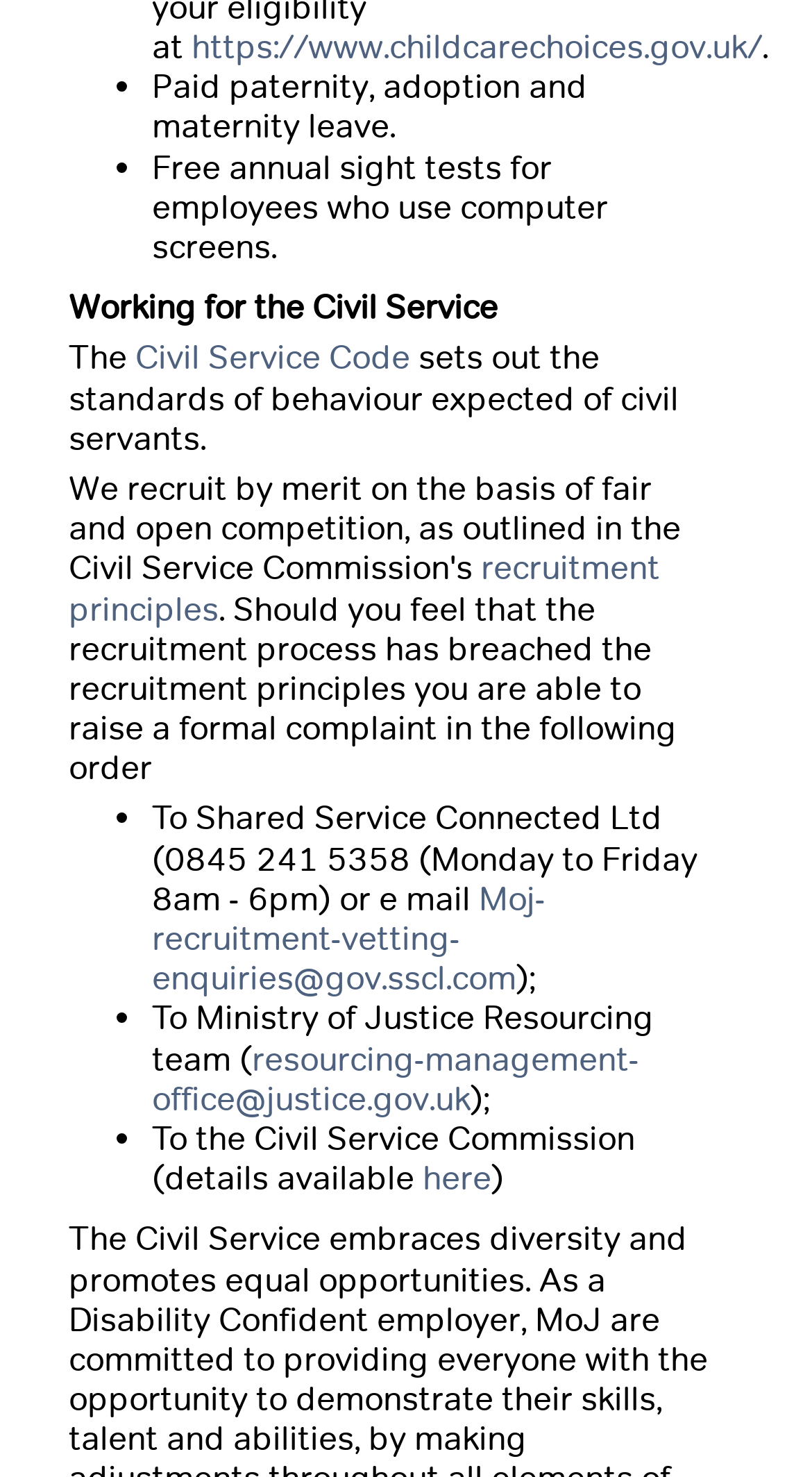Provide the bounding box coordinates in the format (top-left x, top-left y, bottom-right x, bottom-right y). All values are floating point numbers between 0 and 1. Determine the bounding box coordinate of the UI element described as: here

[0.521, 0.784, 0.605, 0.811]